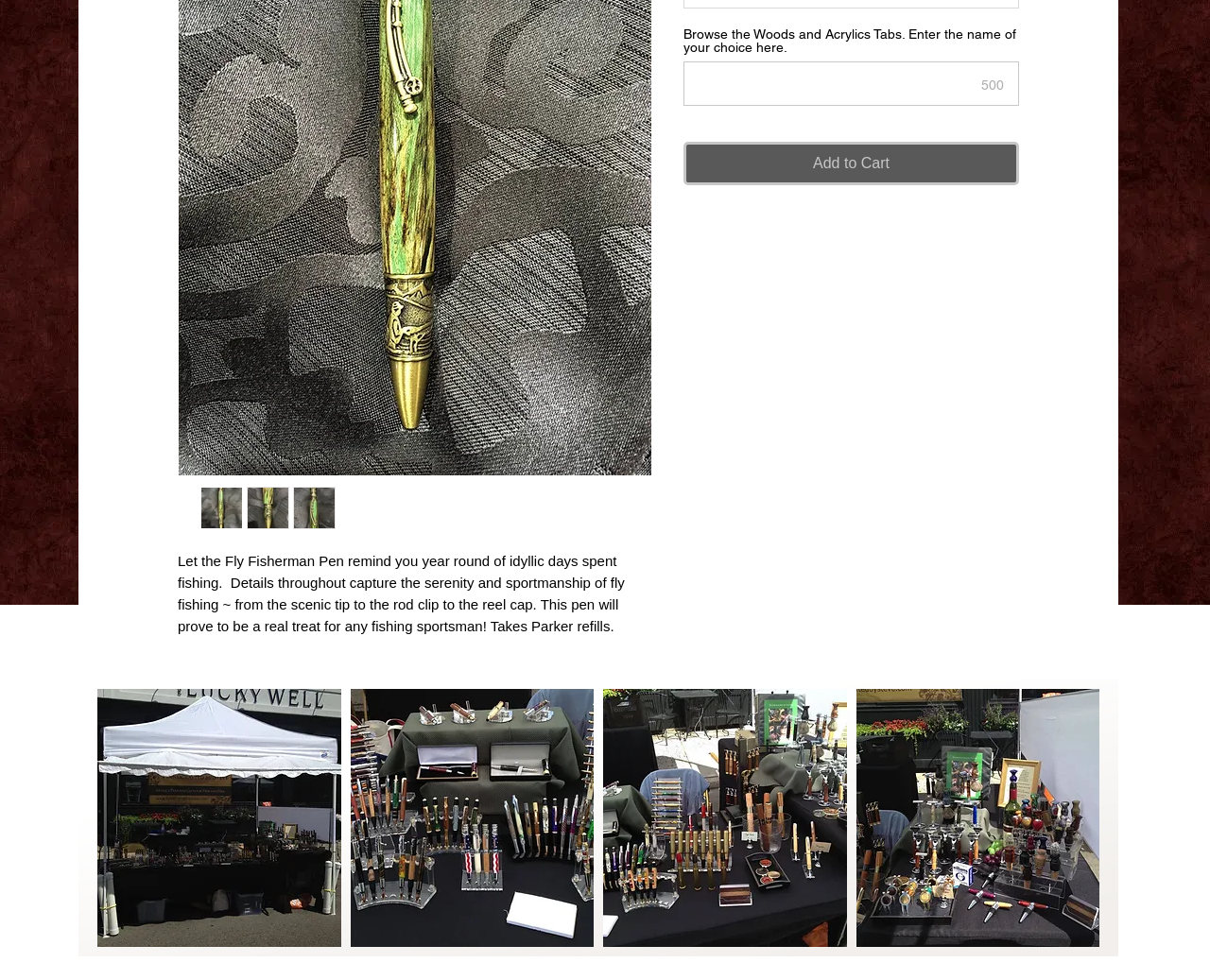Refer to the element description parent_node: 500 and identify the corresponding bounding box in the screenshot. Format the coordinates as (top-left x, top-left y, bottom-right x, bottom-right y) with values in the range of 0 to 1.

[0.565, 0.063, 0.842, 0.108]